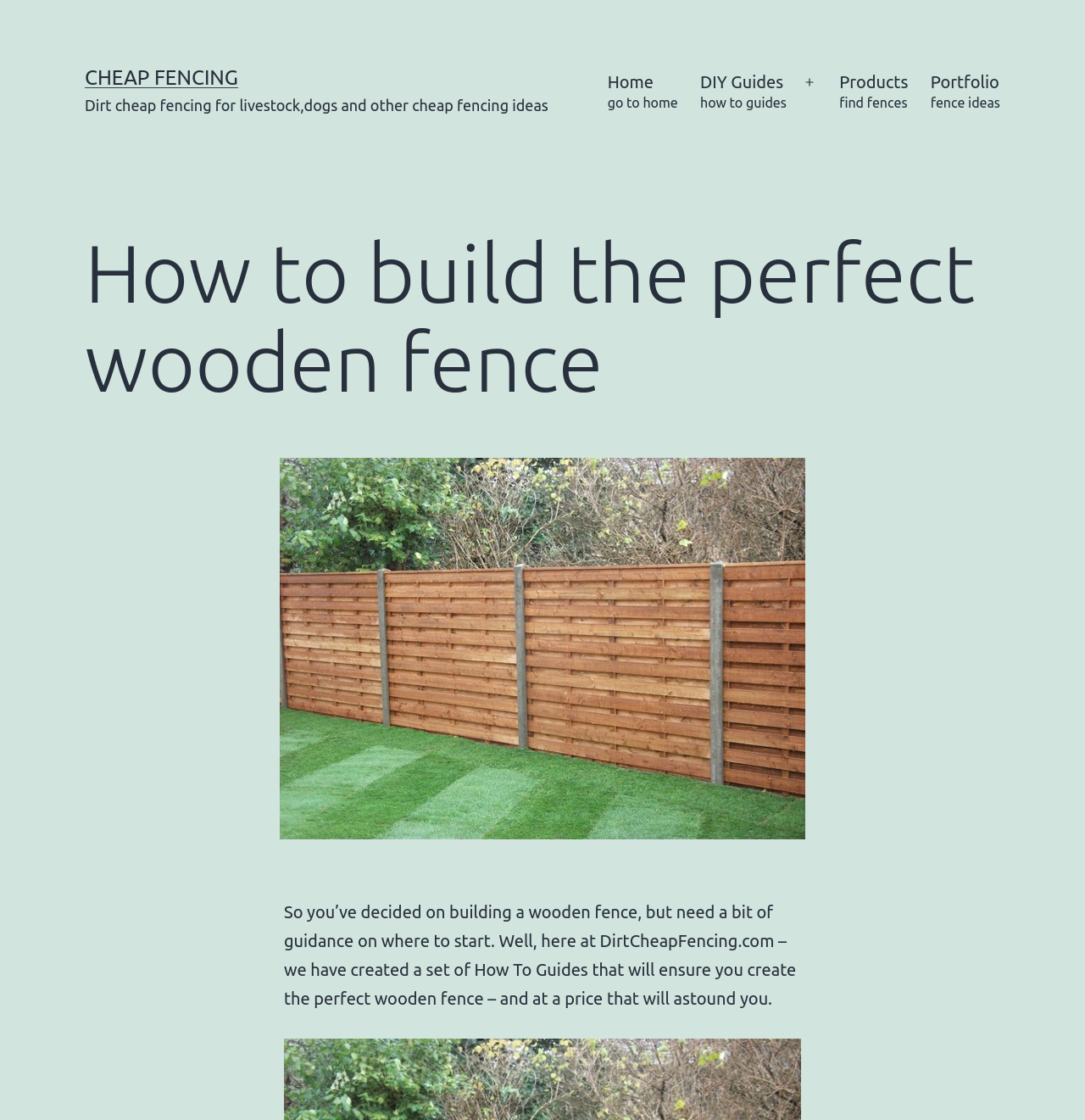What type of fence is shown in the image?
Kindly answer the question with as much detail as you can.

The image on the webpage shows a wooden privacy fence, which is evident from the image description 'wooden privacy fence'.